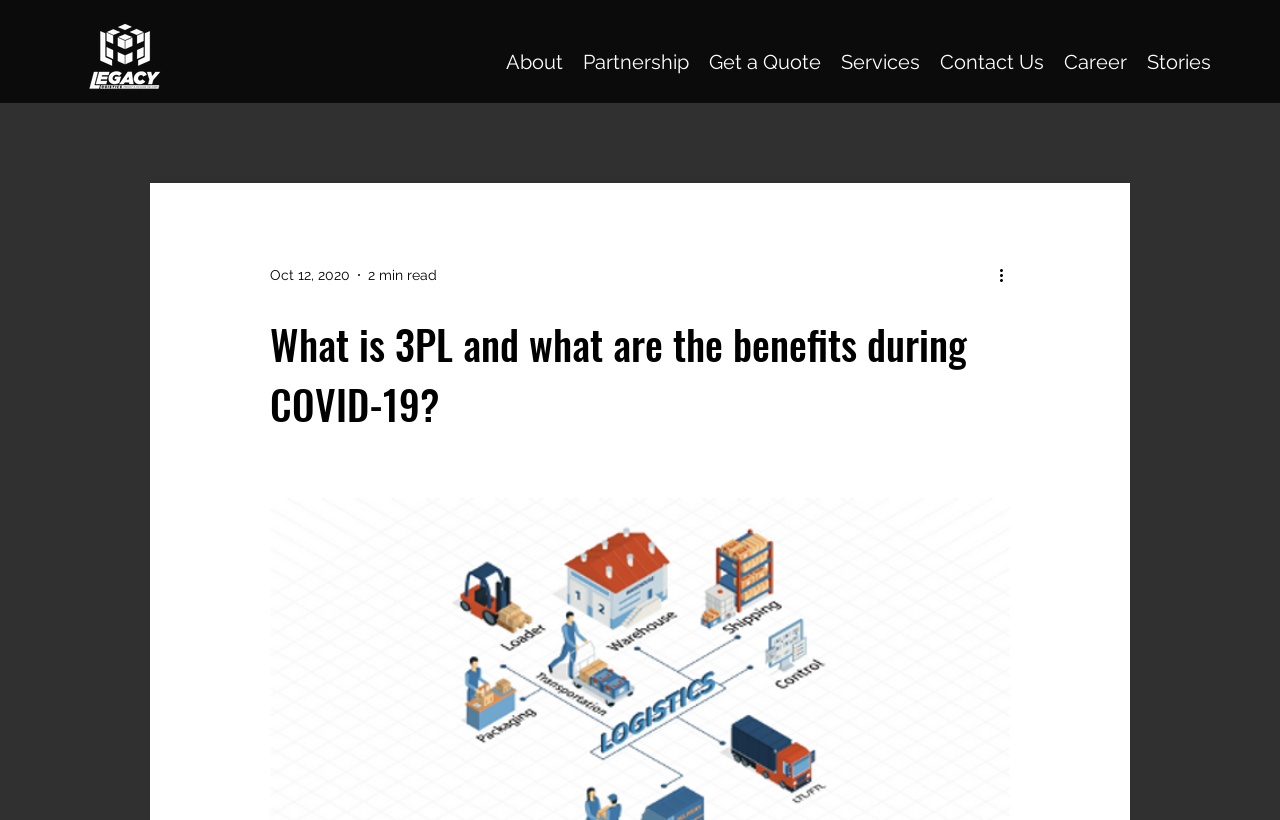Generate the text content of the main headline of the webpage.

What is 3PL and what are the benefits during COVID-19?